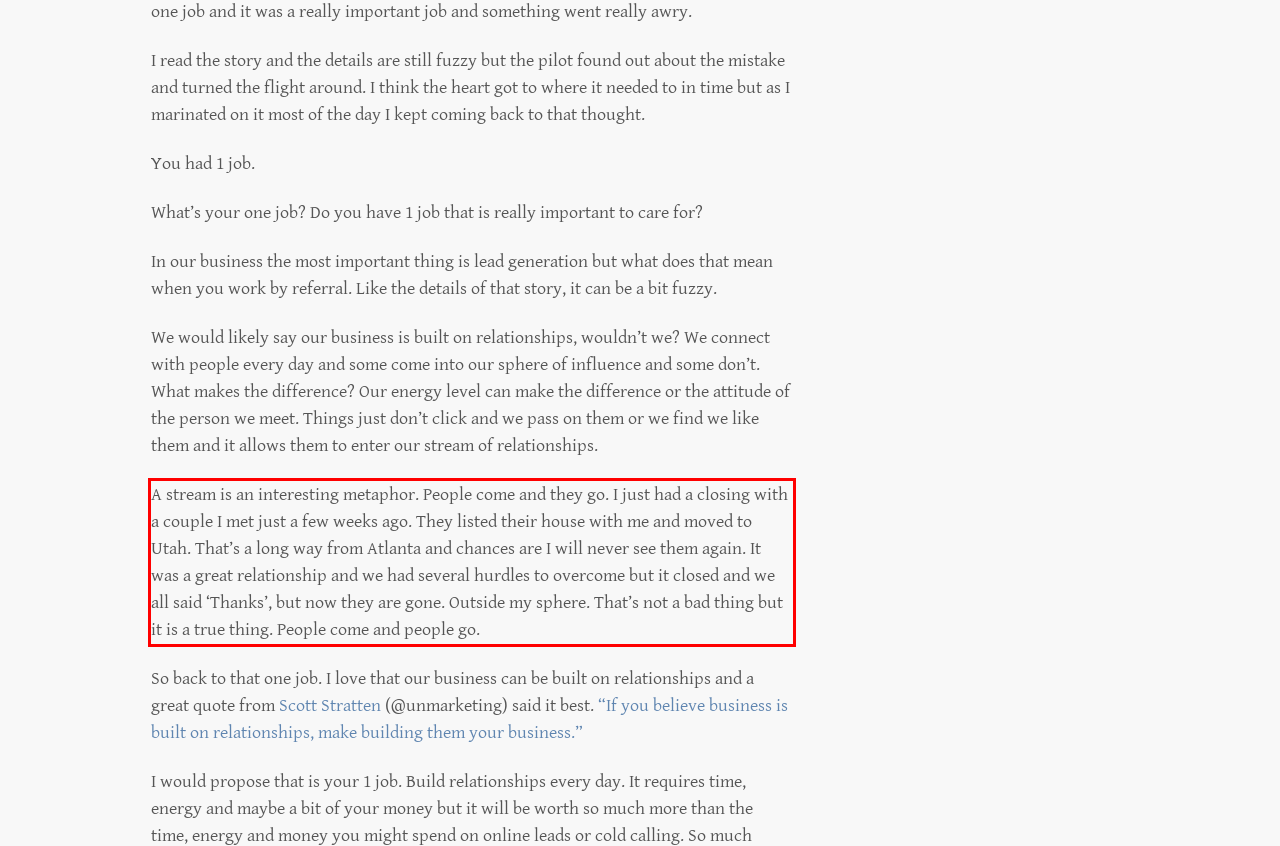Using the webpage screenshot, recognize and capture the text within the red bounding box.

A stream is an interesting metaphor. People come and they go. I just had a closing with a couple I met just a few weeks ago. They listed their house with me and moved to Utah. That’s a long way from Atlanta and chances are I will never see them again. It was a great relationship and we had several hurdles to overcome but it closed and we all said ‘Thanks’, but now they are gone. Outside my sphere. That’s not a bad thing but it is a true thing. People come and people go.